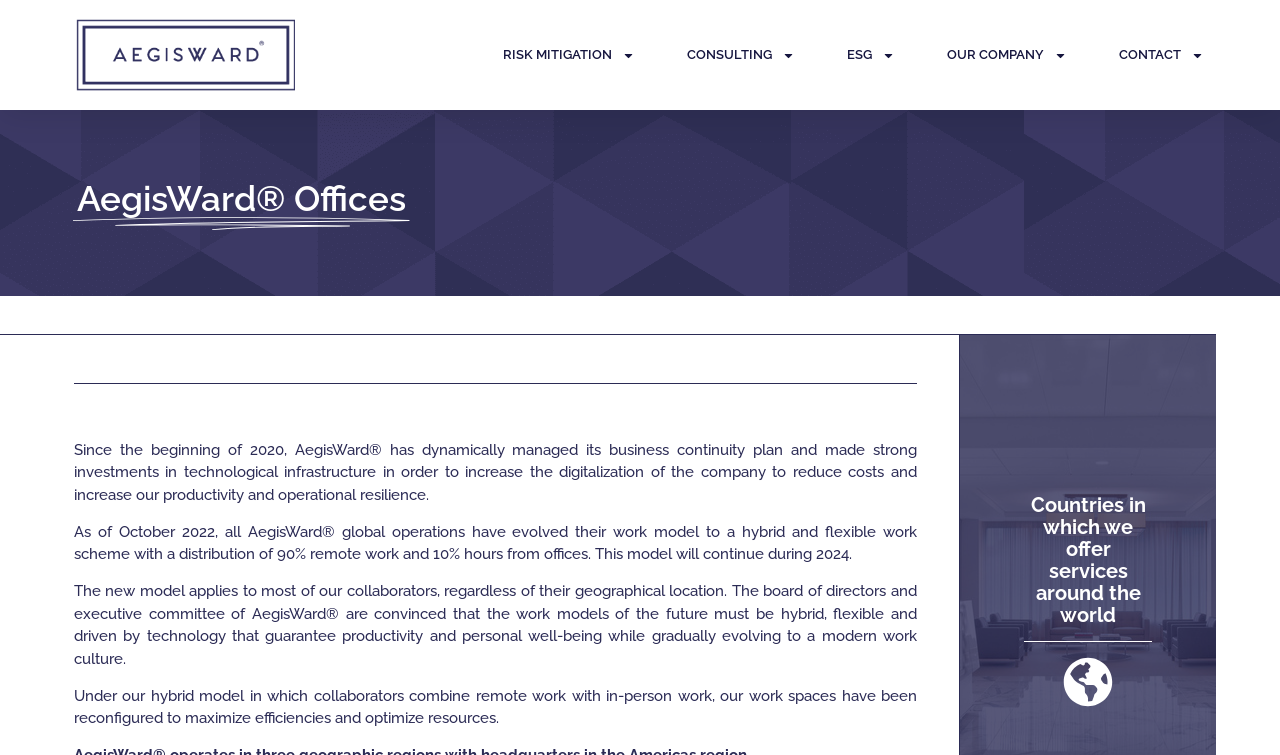Look at the image and give a detailed response to the following question: What is the focus of AegisWard's investments?

As stated on the webpage, AegisWard has made strong investments in technological infrastructure to increase digitalization, reduce costs, and enhance productivity and operational resilience, which is a key focus area for the company.